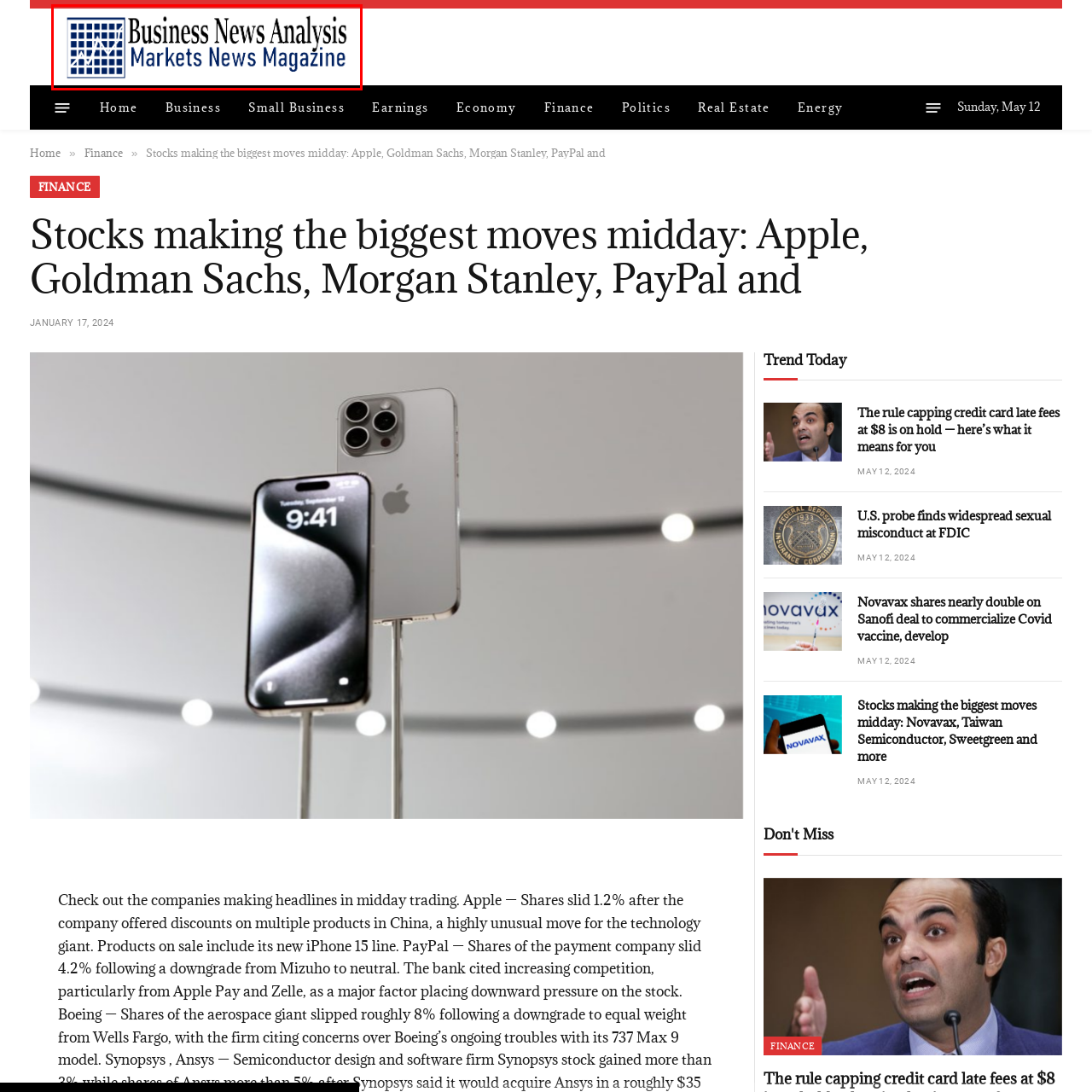What is the focus of the magazine?
Study the area inside the red bounding box in the image and answer the question in detail.

The accompanying graphic of a grid resembling stock market trends or data visualizations symbolizes the magazine's focus on financial analysis.